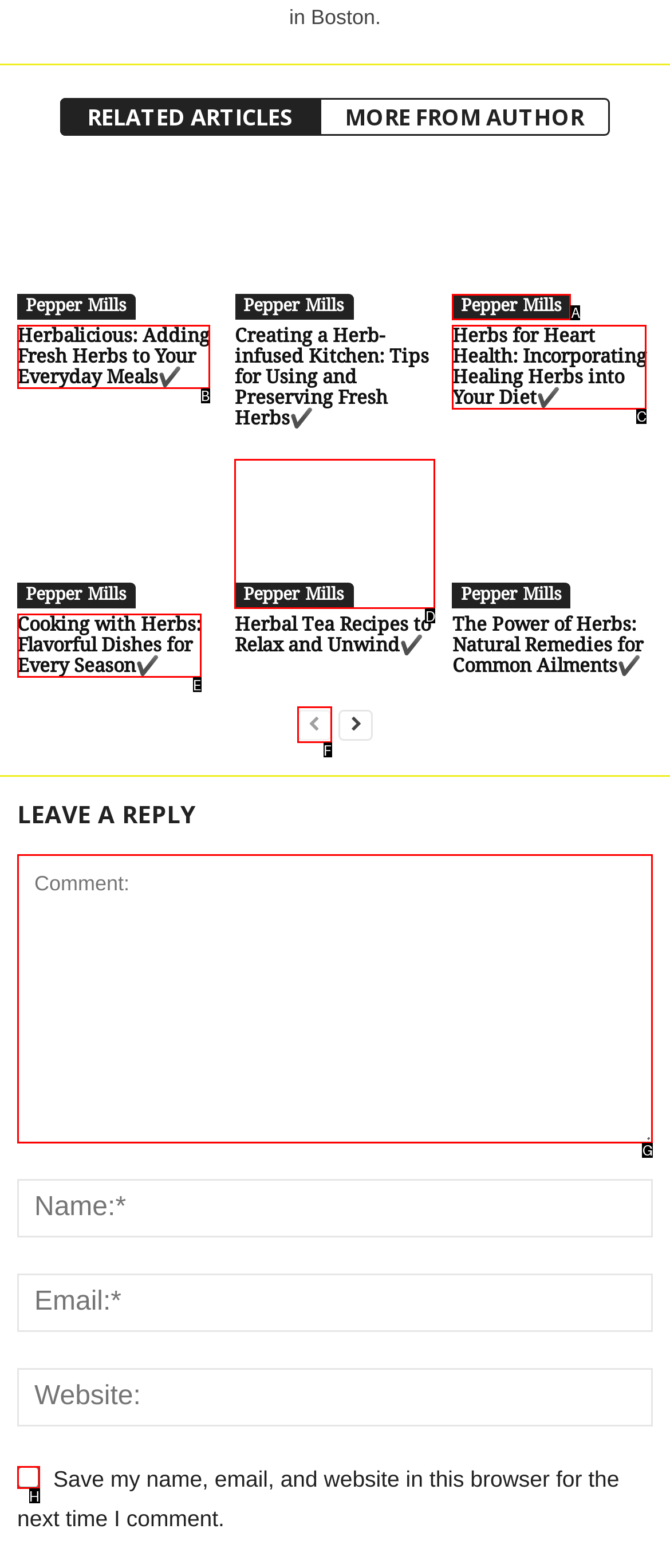Identify which HTML element to click to fulfill the following task: Enter a comment in the 'Comment:' field. Provide your response using the letter of the correct choice.

G